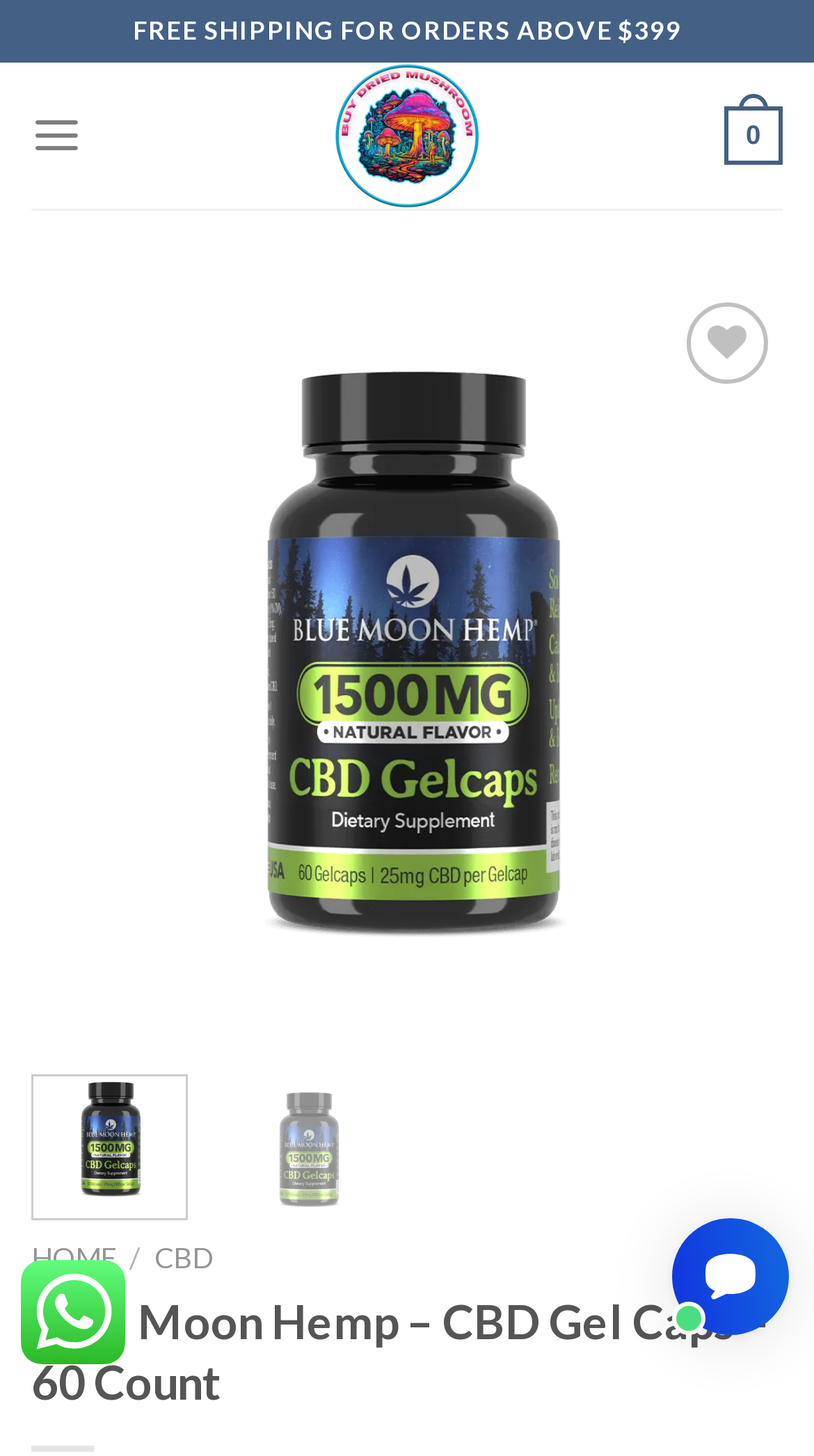Given the description of the UI element: "aria-label="Next"", predict the bounding box coordinates in the form of [left, top, right, bottom], with each value being a float between 0 and 1.

[0.832, 0.407, 0.925, 0.51]